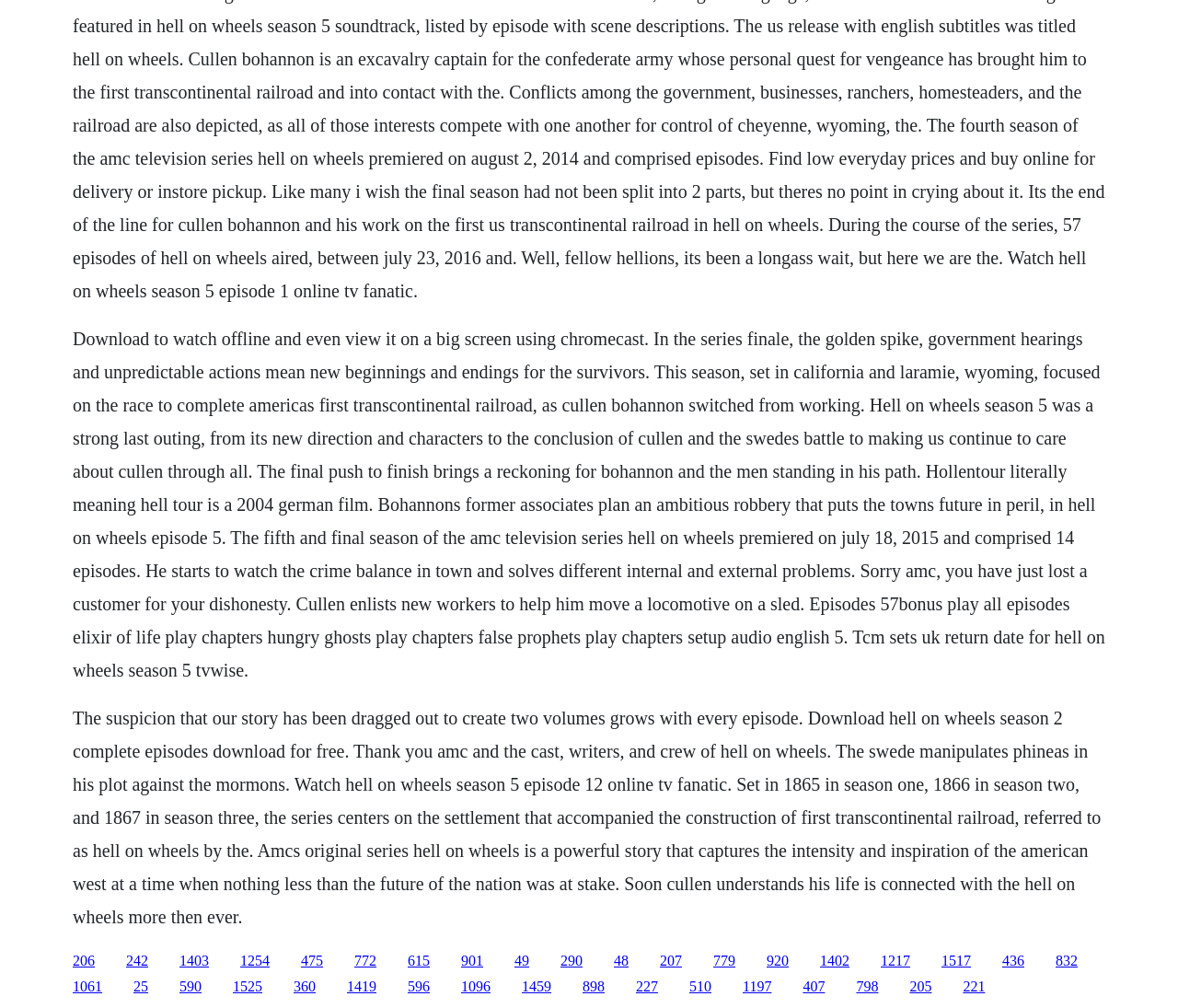What is the main theme of the TV series?
We need a detailed and exhaustive answer to the question. Please elaborate.

The main theme of the TV series can be inferred from the text content of the webpage, which mentions the construction of the first transcontinental railroad and the settlement that accompanied it, indicating that the series is set in the American West.